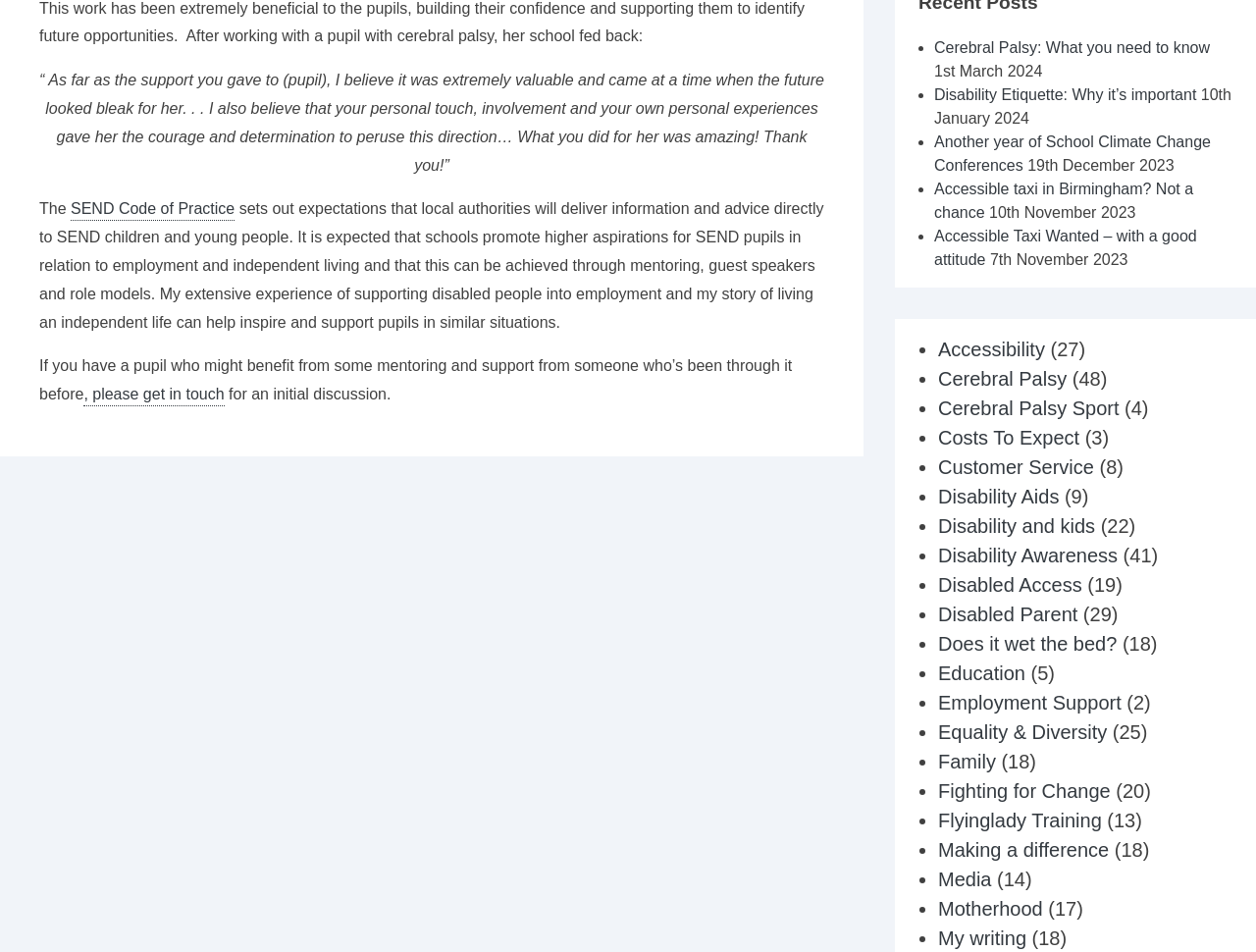Find the bounding box coordinates for the HTML element specified by: "Fighting for Change".

[0.747, 0.82, 0.884, 0.842]